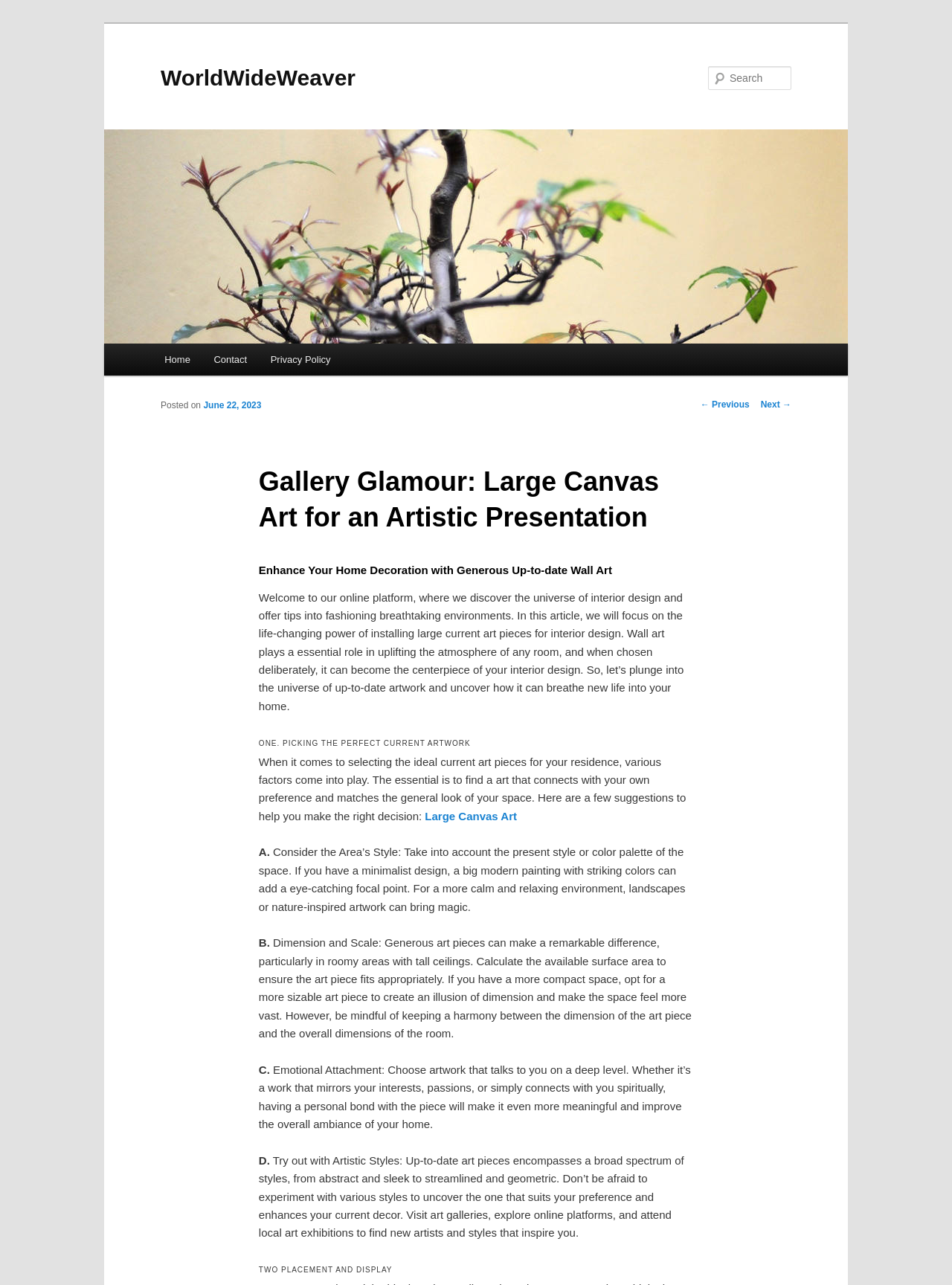What is the name of the website?
Answer the question with a single word or phrase, referring to the image.

WorldWideWeaver